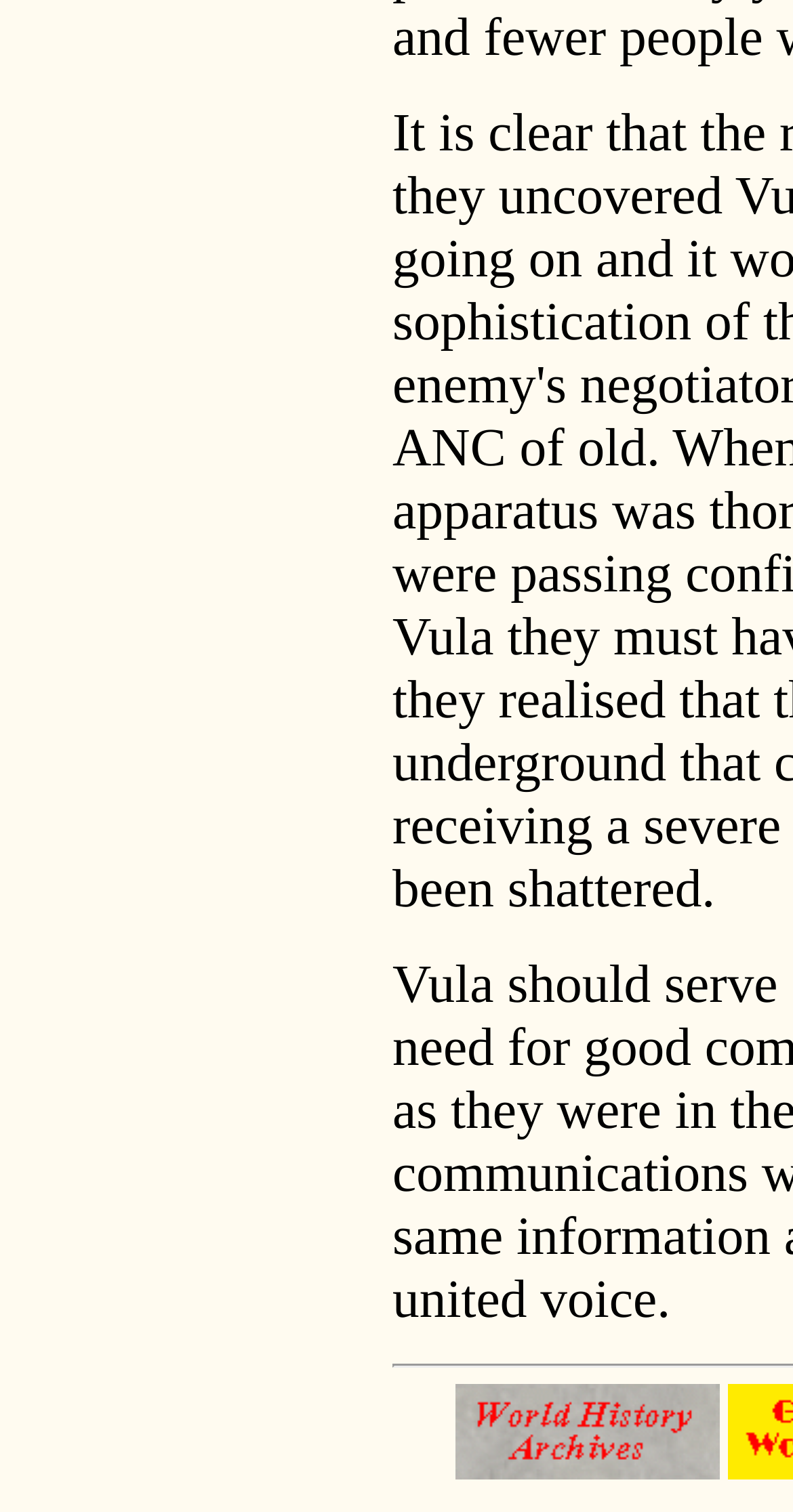Given the element description: "East China Theological College", predict the bounding box coordinates of the UI element it refers to, using four float numbers between 0 and 1, i.e., [left, top, right, bottom].

None